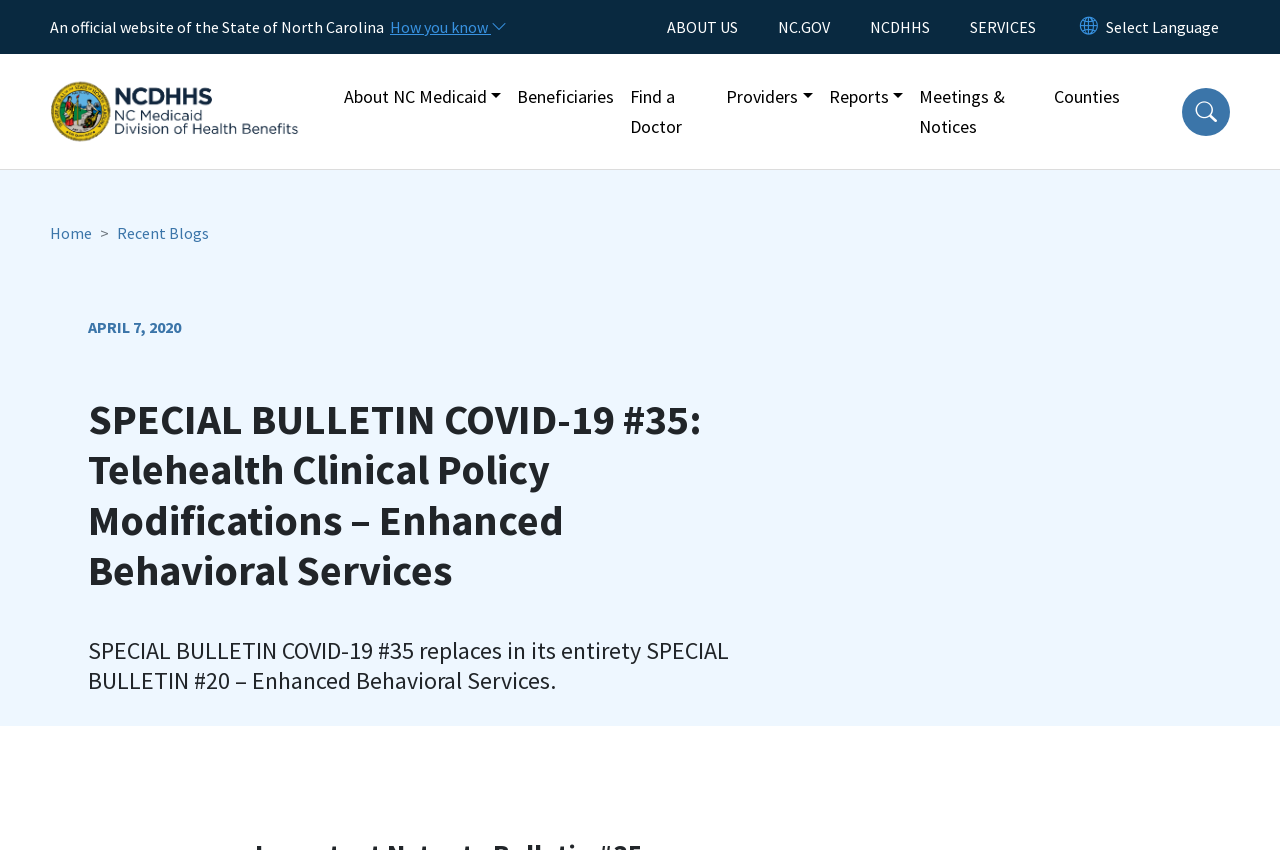Identify and extract the main heading of the webpage.

SPECIAL BULLETIN COVID-19 #35: Telehealth Clinical Policy Modifications – Enhanced Behavioral Services